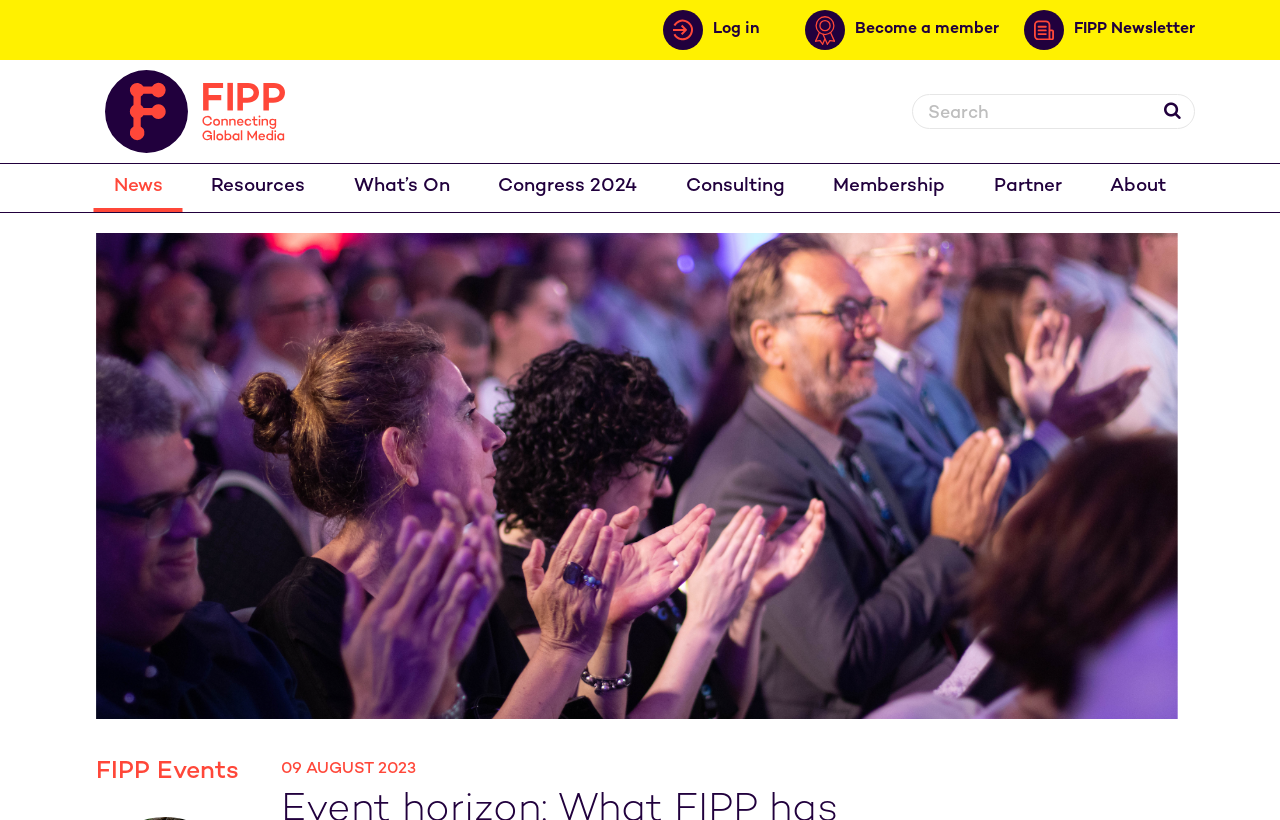Determine the bounding box coordinates of the section to be clicked to follow the instruction: "Click the log in button". The coordinates should be given as four float numbers between 0 and 1, formatted as [left, top, right, bottom].

[0.518, 0.012, 0.613, 0.061]